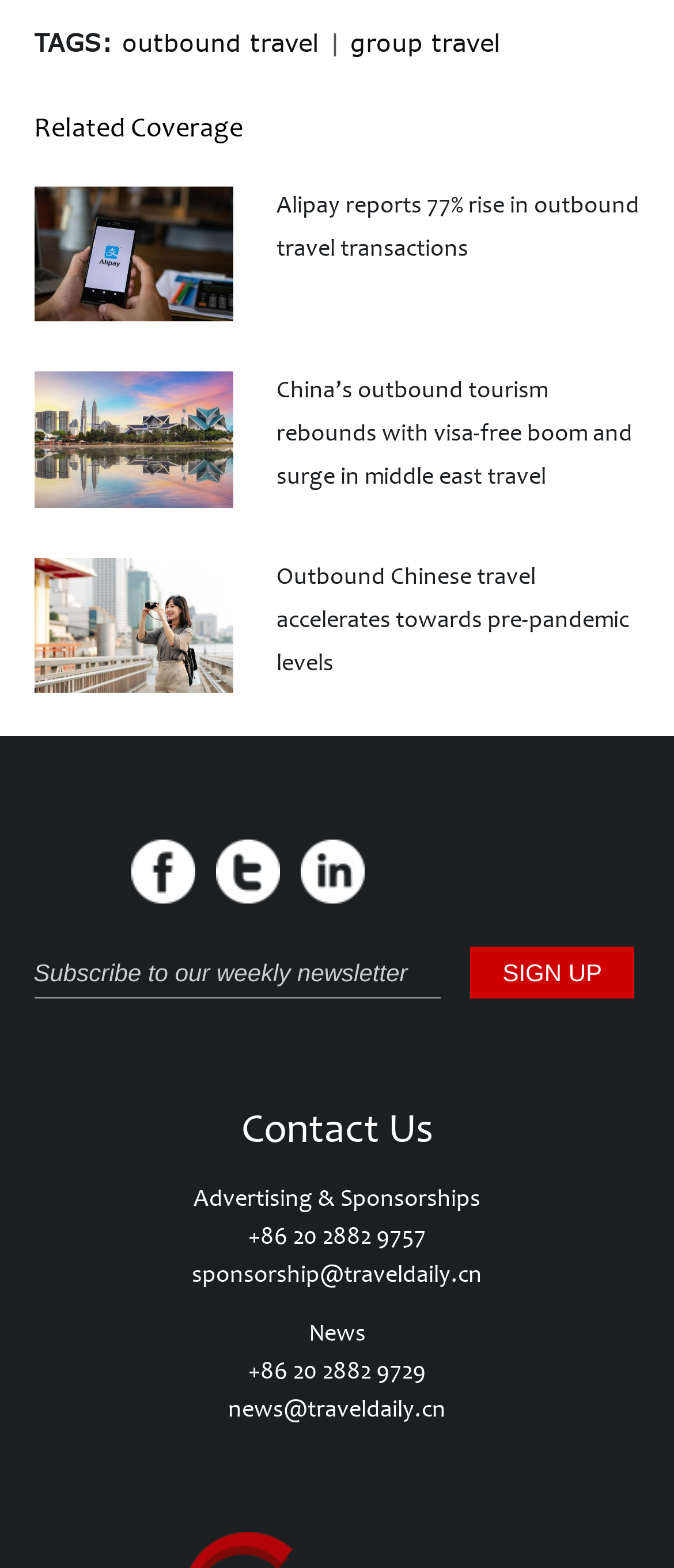Using the element description: "placeholder="Subscribe to our weekly newsletter"", determine the bounding box coordinates. The coordinates should be in the format [left, top, right, bottom], with values between 0 and 1.

[0.05, 0.605, 0.653, 0.637]